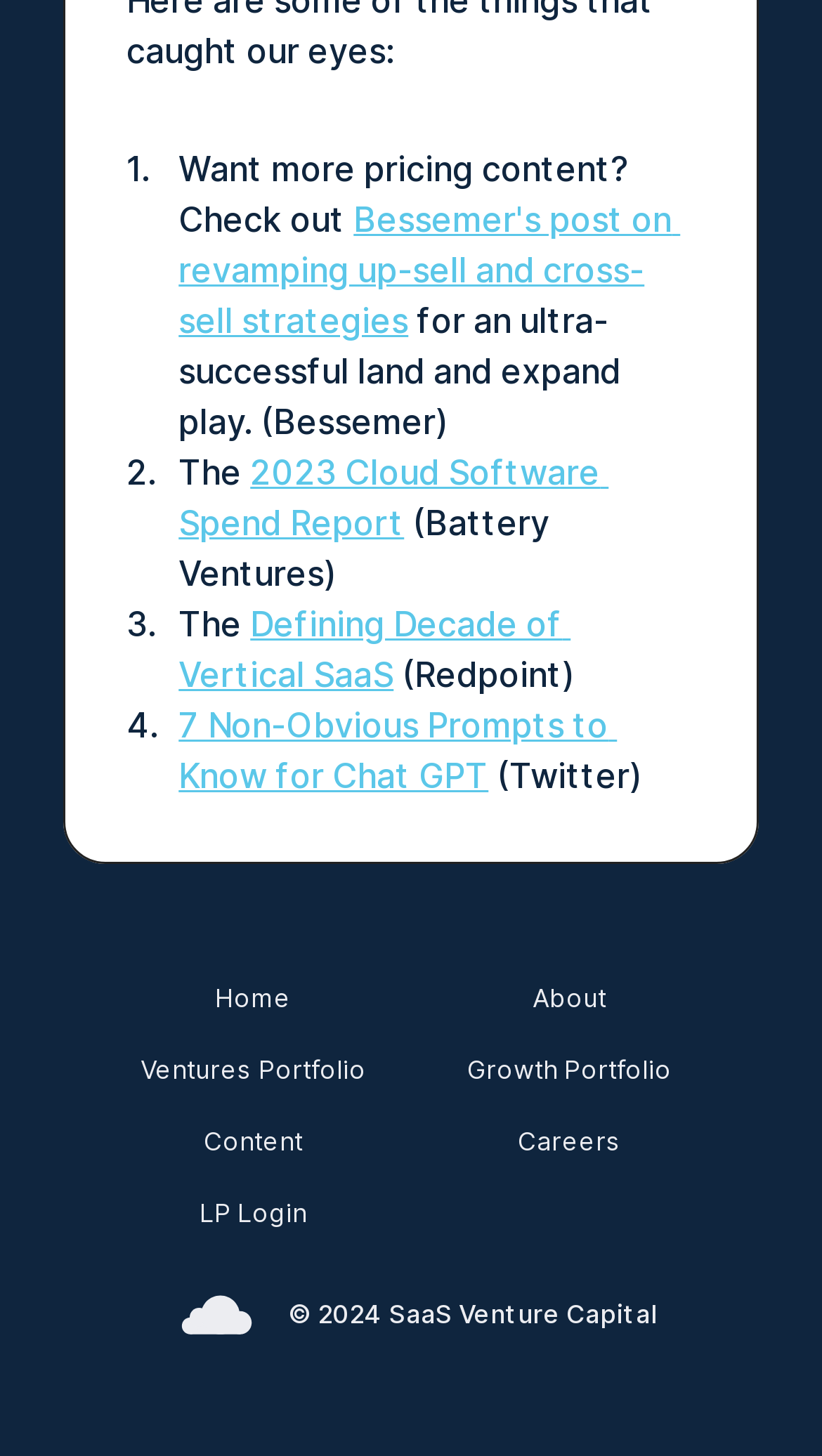What is the name of the venture capital firm?
Please provide a full and detailed response to the question.

I found the answer by looking at the bottom of the webpage, where the copyright information is displayed. The text '© 2024 SaaS Venture Capital' indicates that the venture capital firm is SaaS Venture Capital.